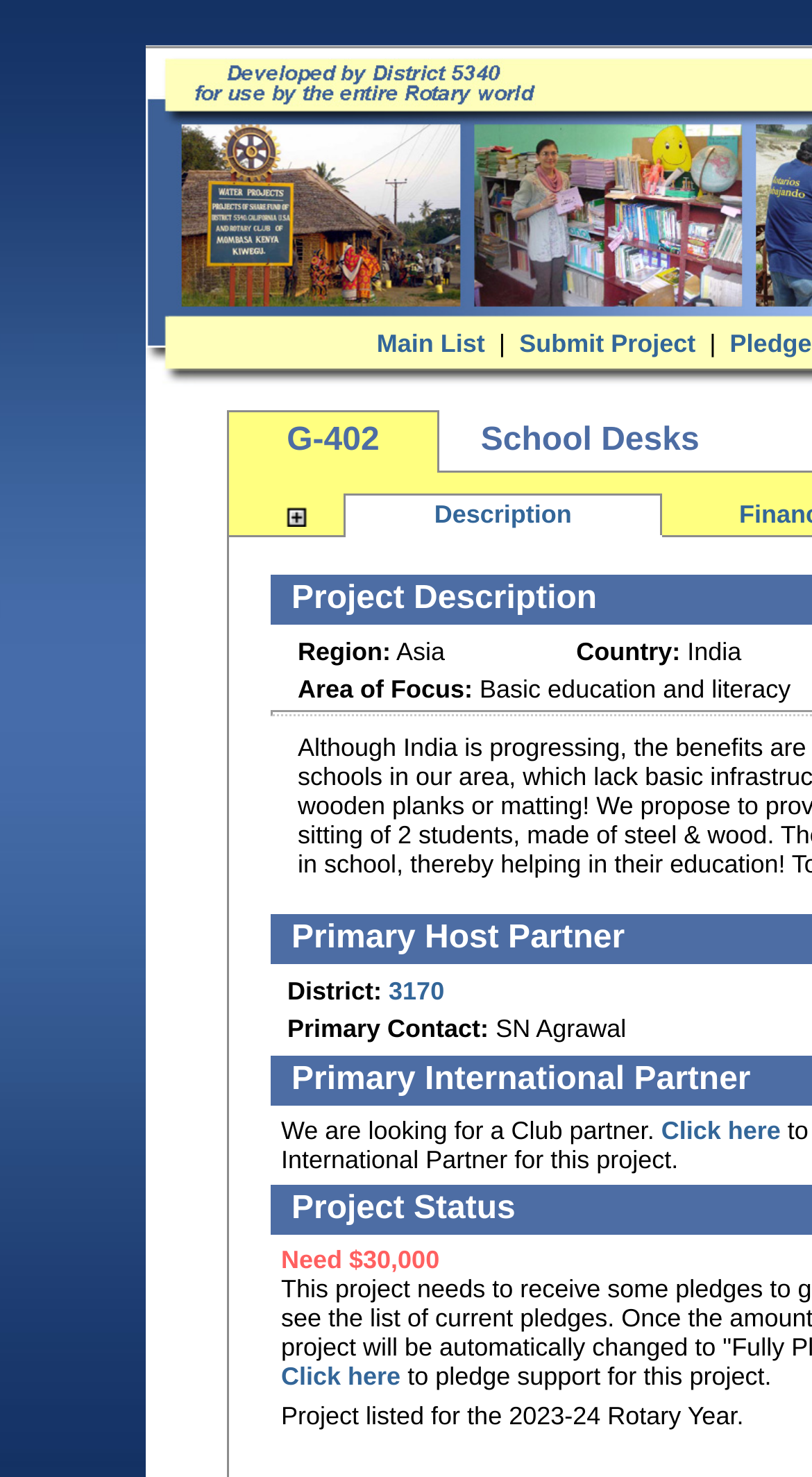Extract the bounding box coordinates for the UI element described as: "3170".

[0.479, 0.66, 0.547, 0.68]